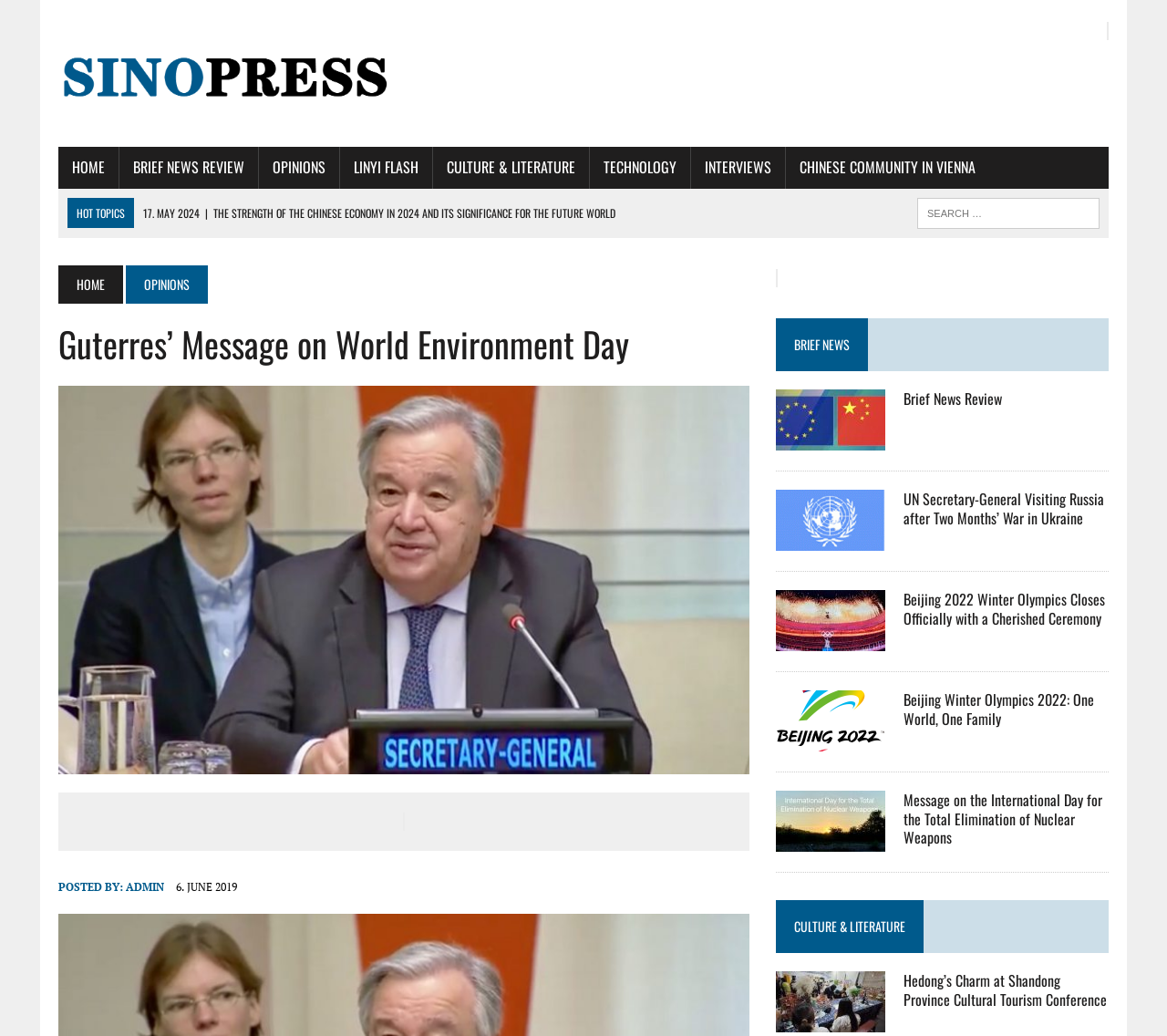Could you locate the bounding box coordinates for the section that should be clicked to accomplish this task: "Read the article about Guterres’ Message on World Environment Day".

[0.05, 0.311, 0.642, 0.355]